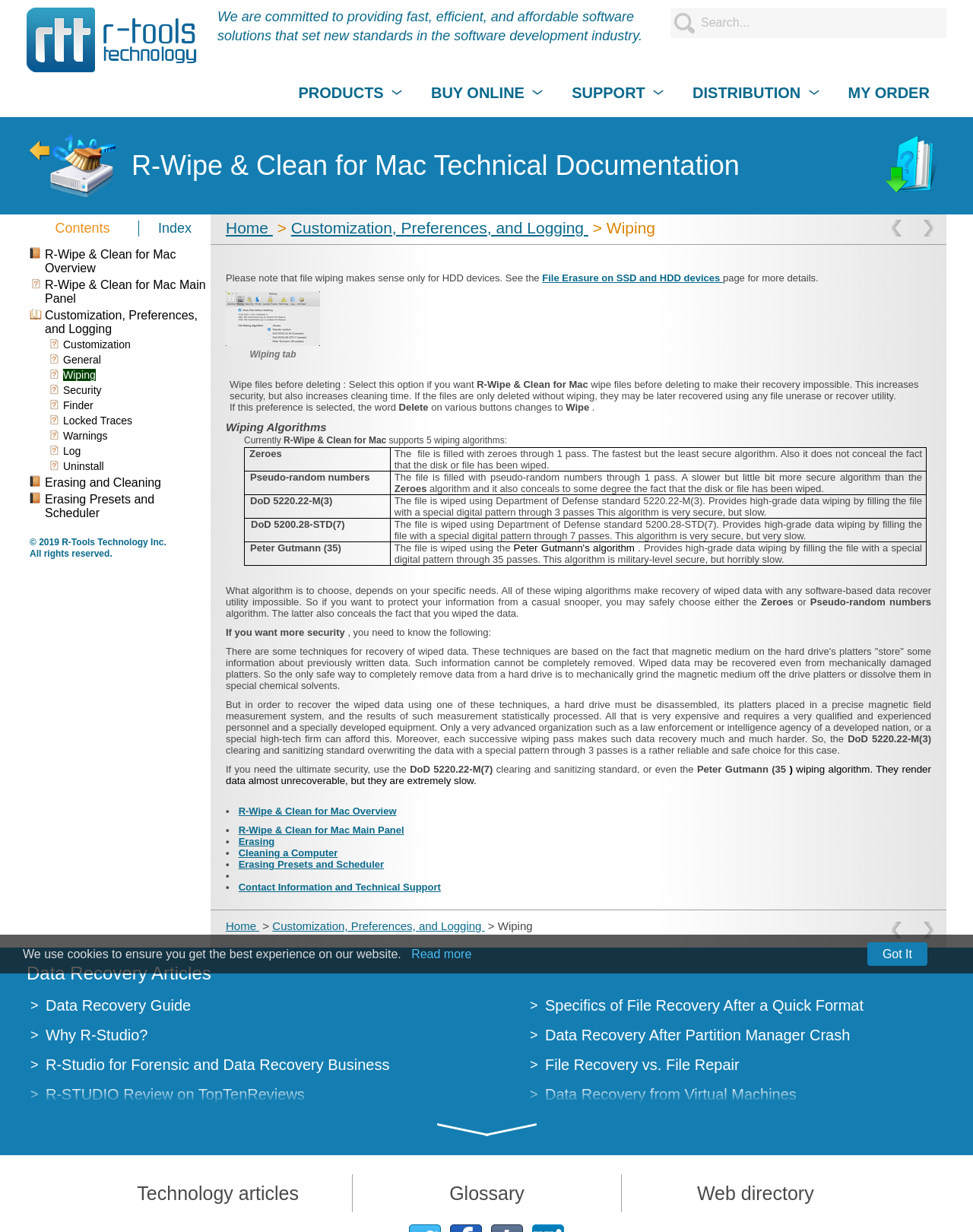Determine the coordinates of the bounding box for the clickable area needed to execute this instruction: "Enlarge the image".

[0.232, 0.273, 0.329, 0.283]